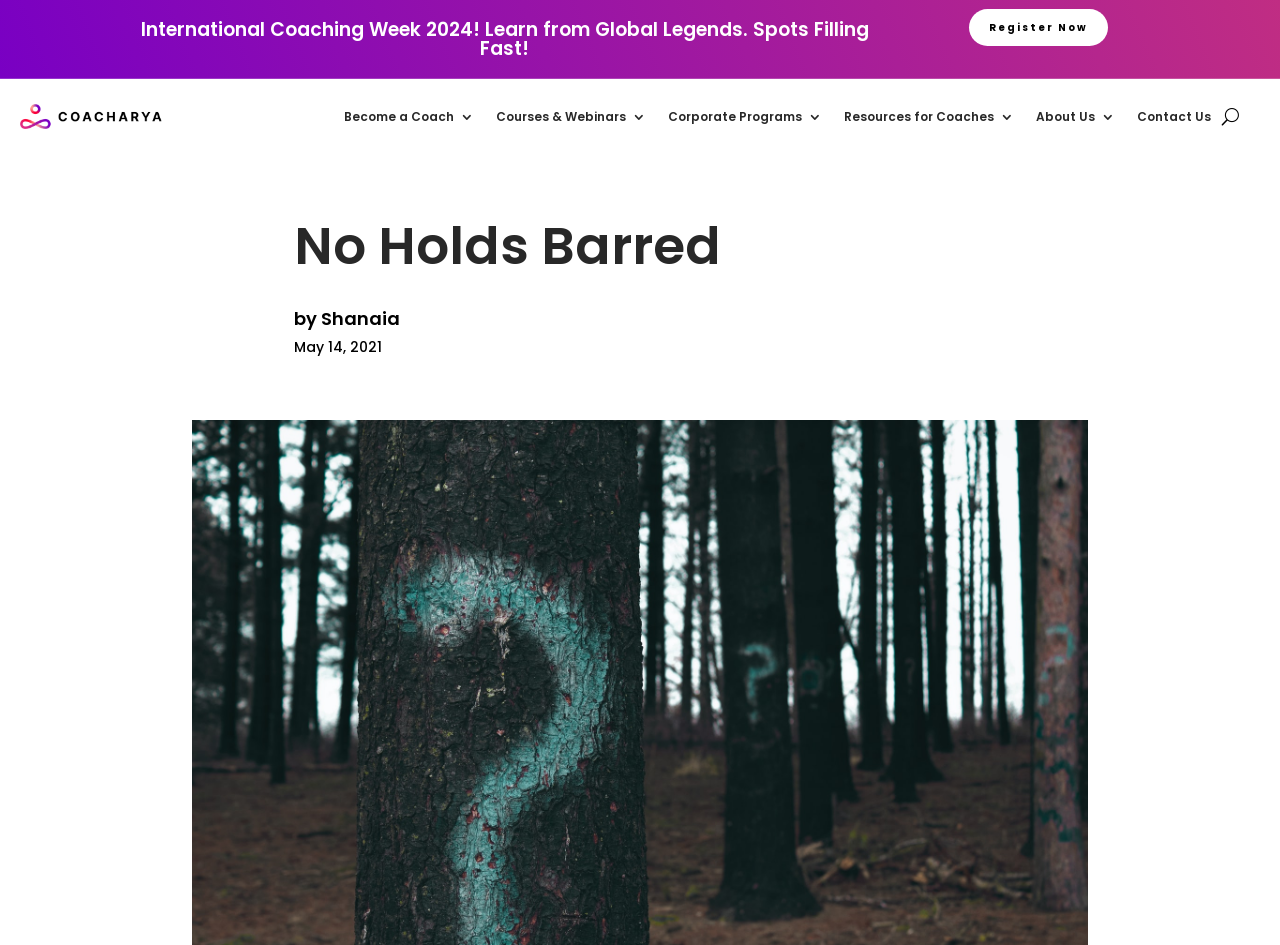Pinpoint the bounding box coordinates of the area that must be clicked to complete this instruction: "Contact Coacharya".

[0.888, 0.083, 0.946, 0.164]